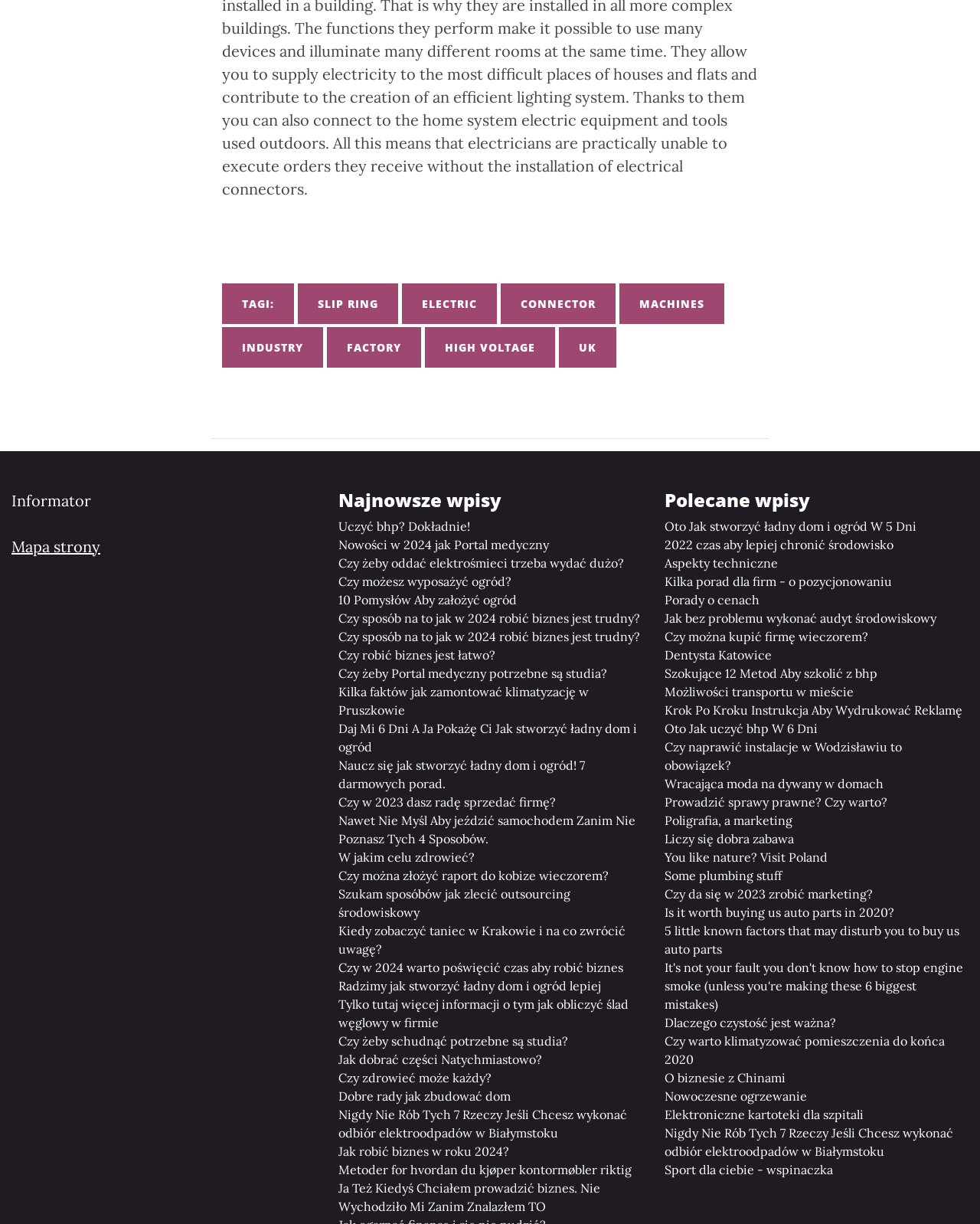Please locate the bounding box coordinates of the element that should be clicked to complete the given instruction: "Follow the 'Uczyć bhp? Dokładnie!' link".

[0.345, 0.423, 0.655, 0.438]